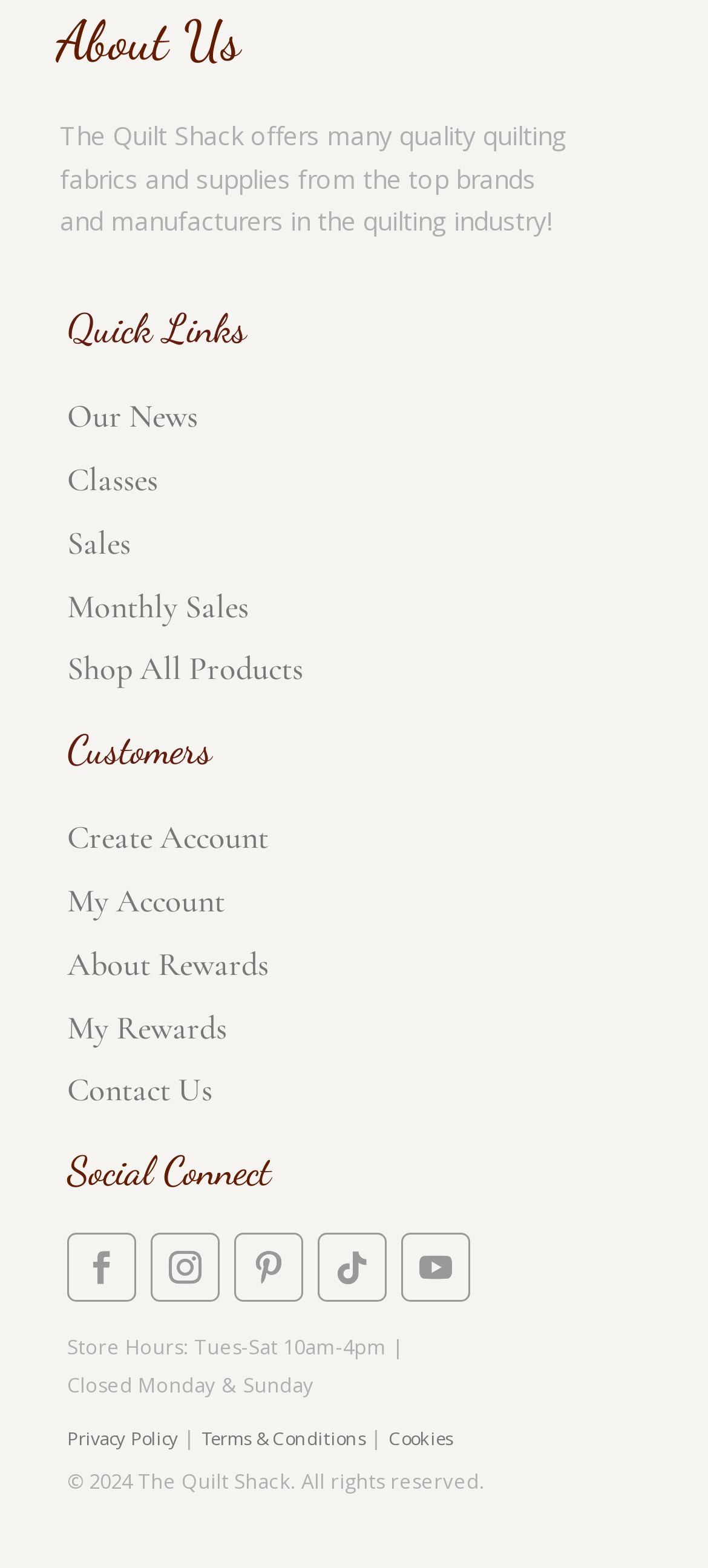Provide the bounding box coordinates in the format (top-left x, top-left y, bottom-right x, bottom-right y). All values are floating point numbers between 0 and 1. Determine the bounding box coordinate of the UI element described as: Create Account

[0.095, 0.521, 0.379, 0.547]